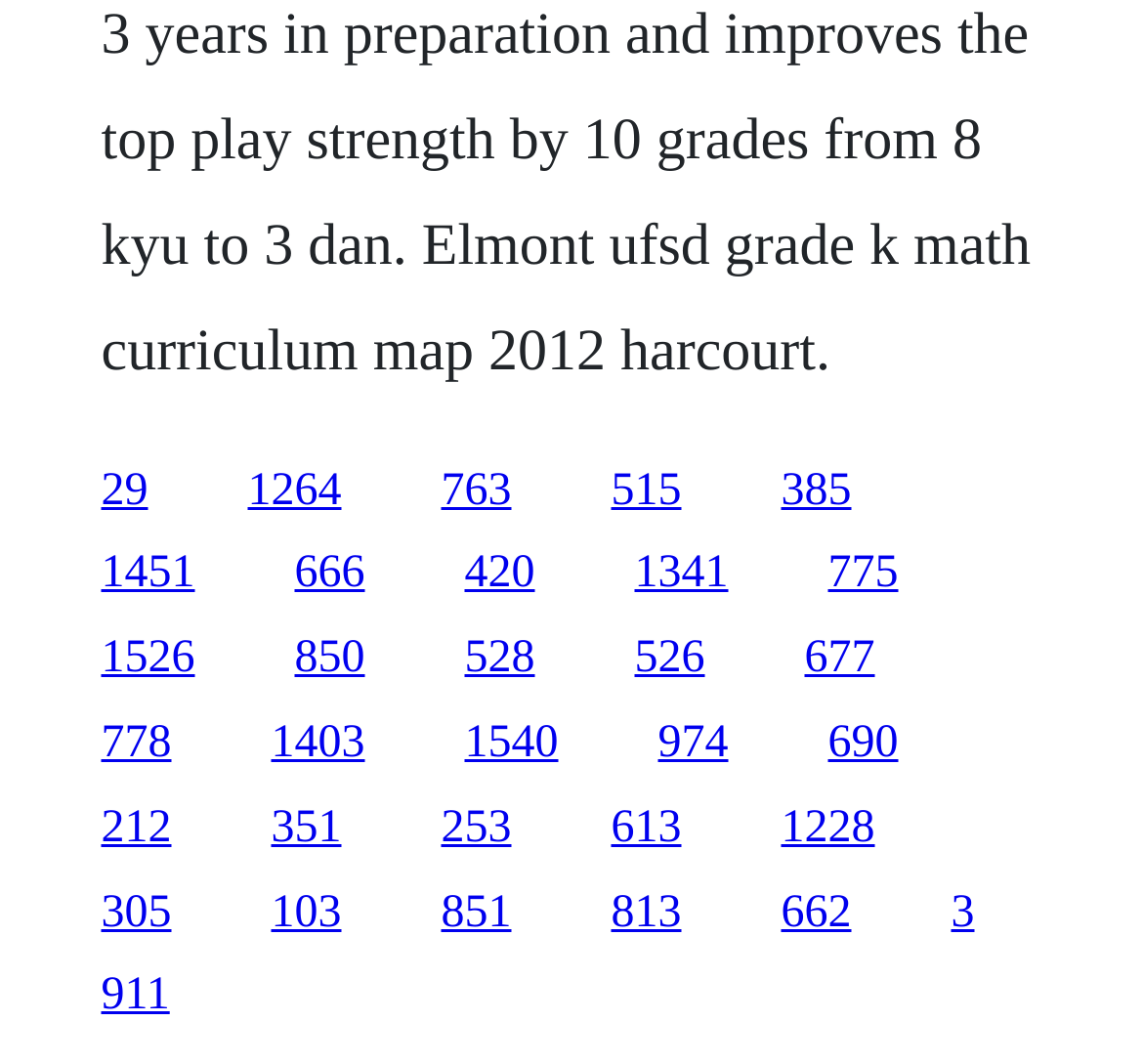What is the bounding box coordinate of the link '911'?
Look at the image and provide a short answer using one word or a phrase.

[0.088, 0.913, 0.148, 0.96]